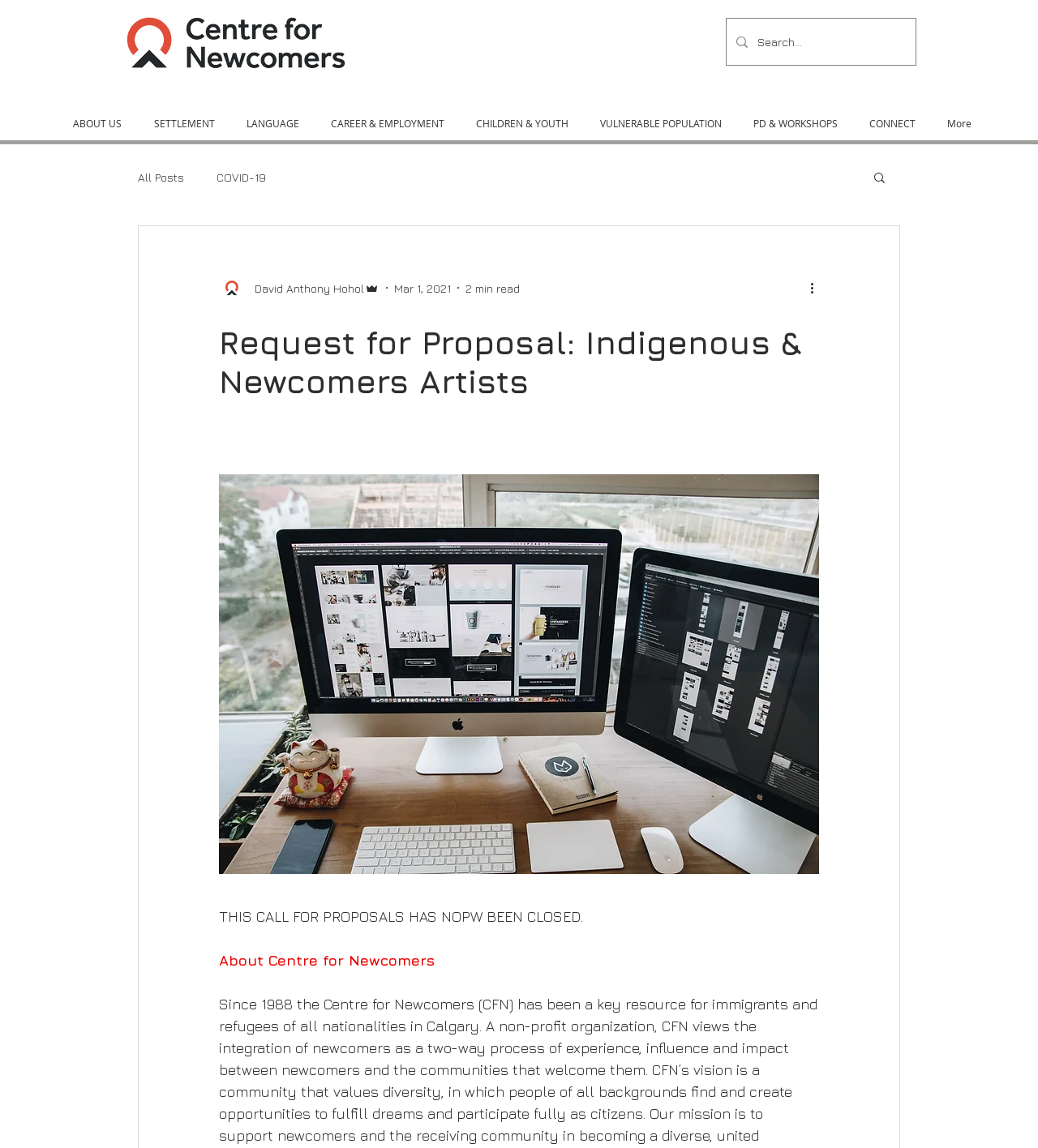Use the information in the screenshot to answer the question comprehensively: What is the purpose of the button with the image of a magnifying glass?

The button with the image of a magnifying glass is a search button, which can be inferred from its location next to the search box and the image of a magnifying glass, a common symbol for search.